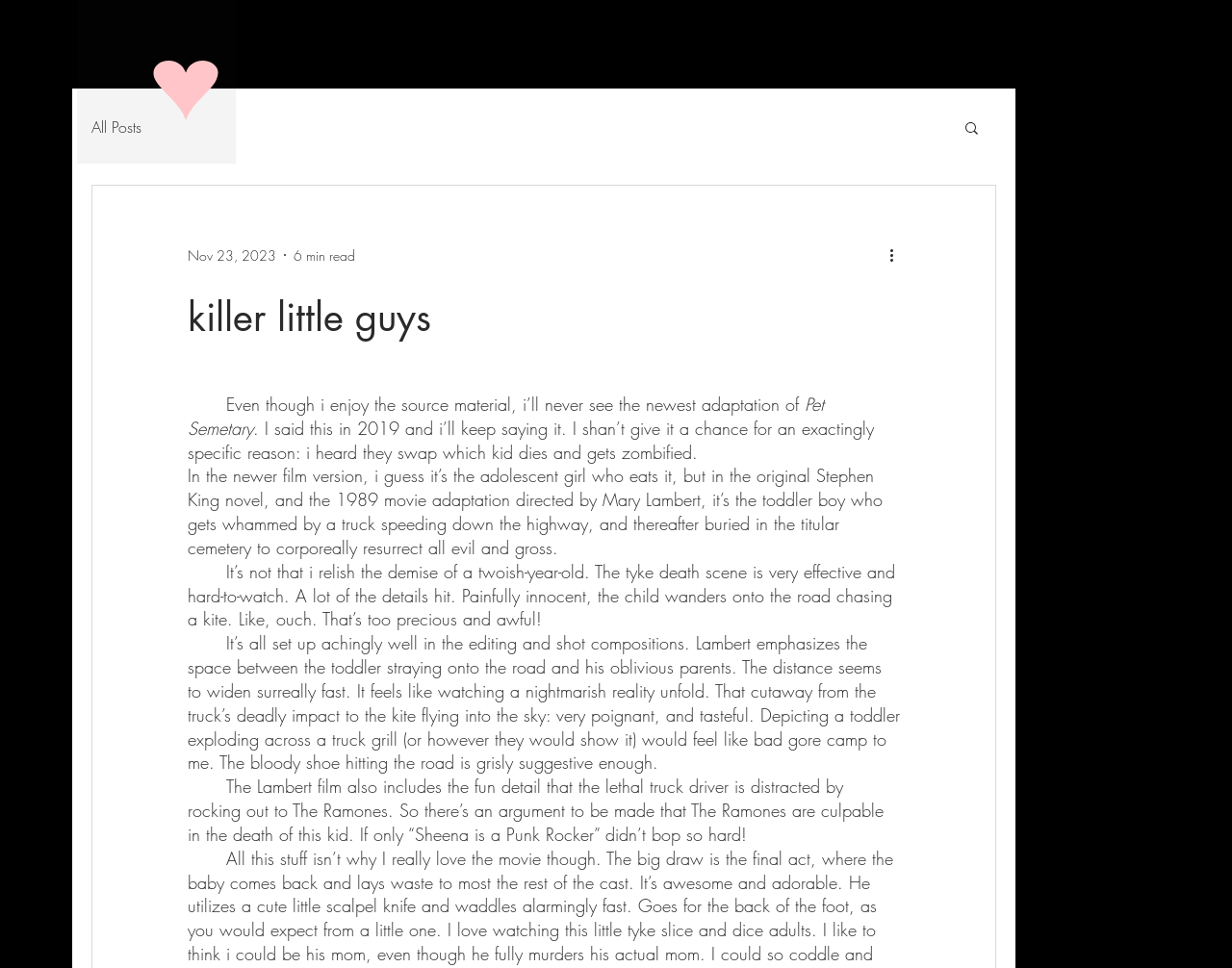What is the date of the post?
Refer to the image and answer the question using a single word or phrase.

Nov 23, 2023